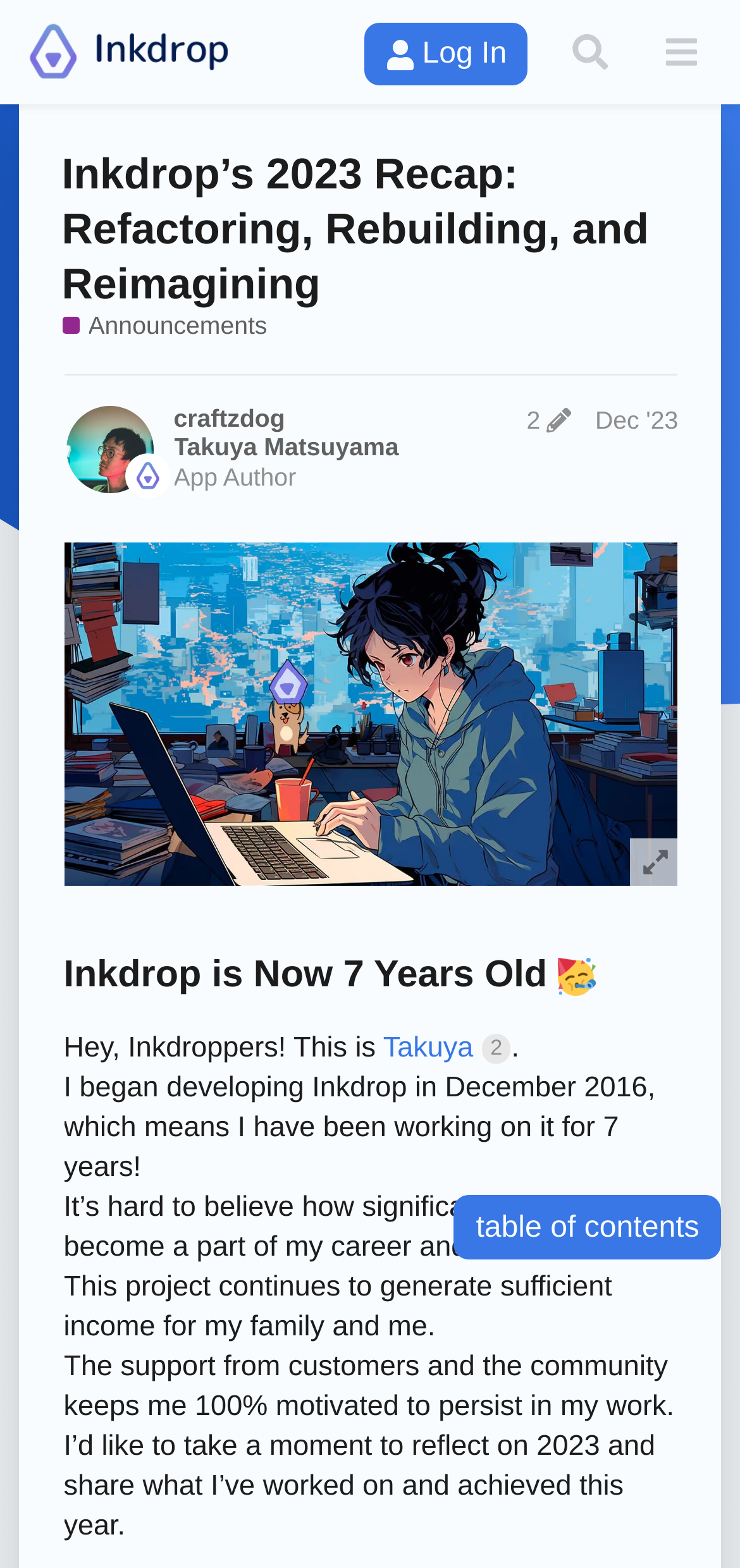Mark the bounding box of the element that matches the following description: "Takuya 2".

[0.518, 0.658, 0.691, 0.678]